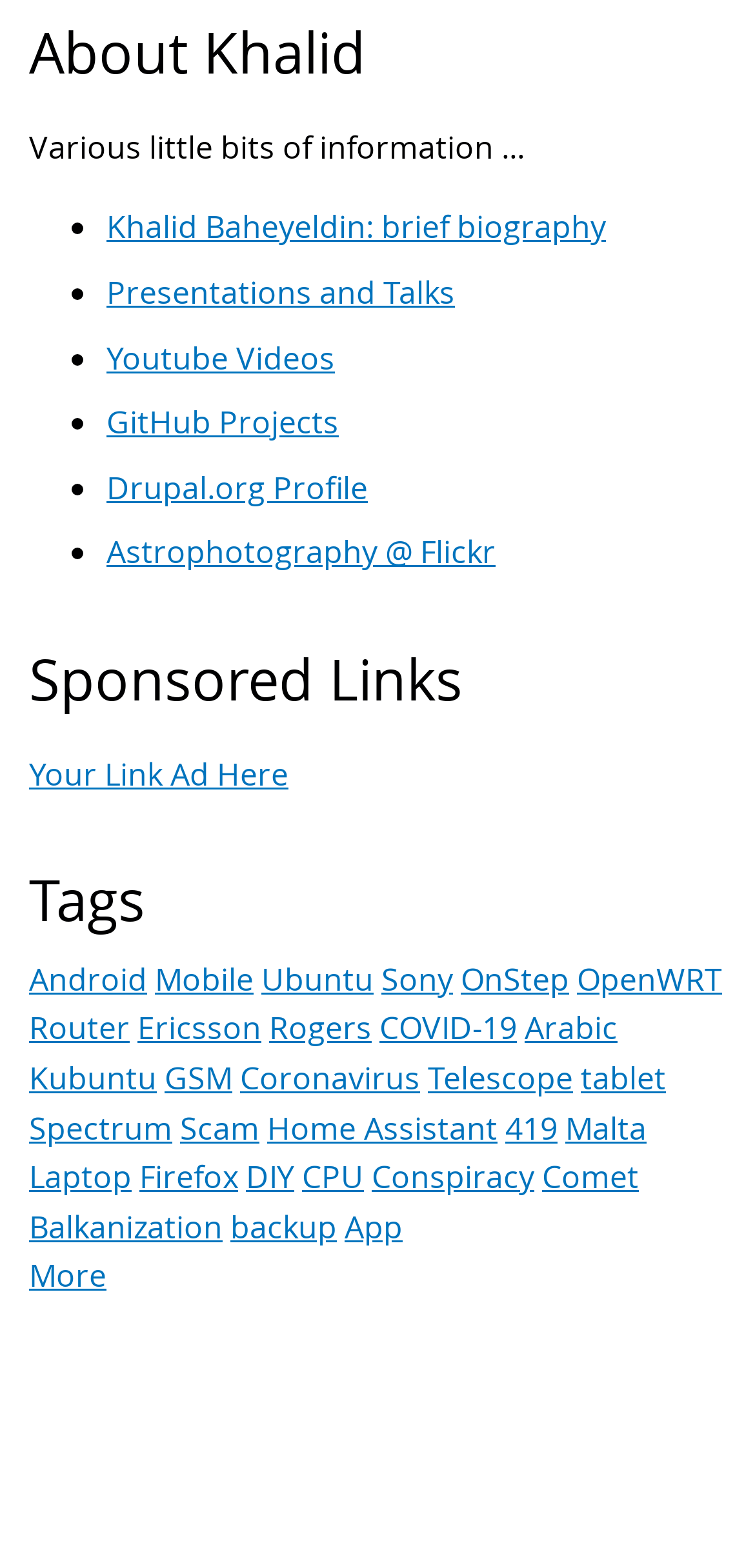Determine the bounding box coordinates for the region that must be clicked to execute the following instruction: "Check More".

[0.038, 0.8, 0.141, 0.827]